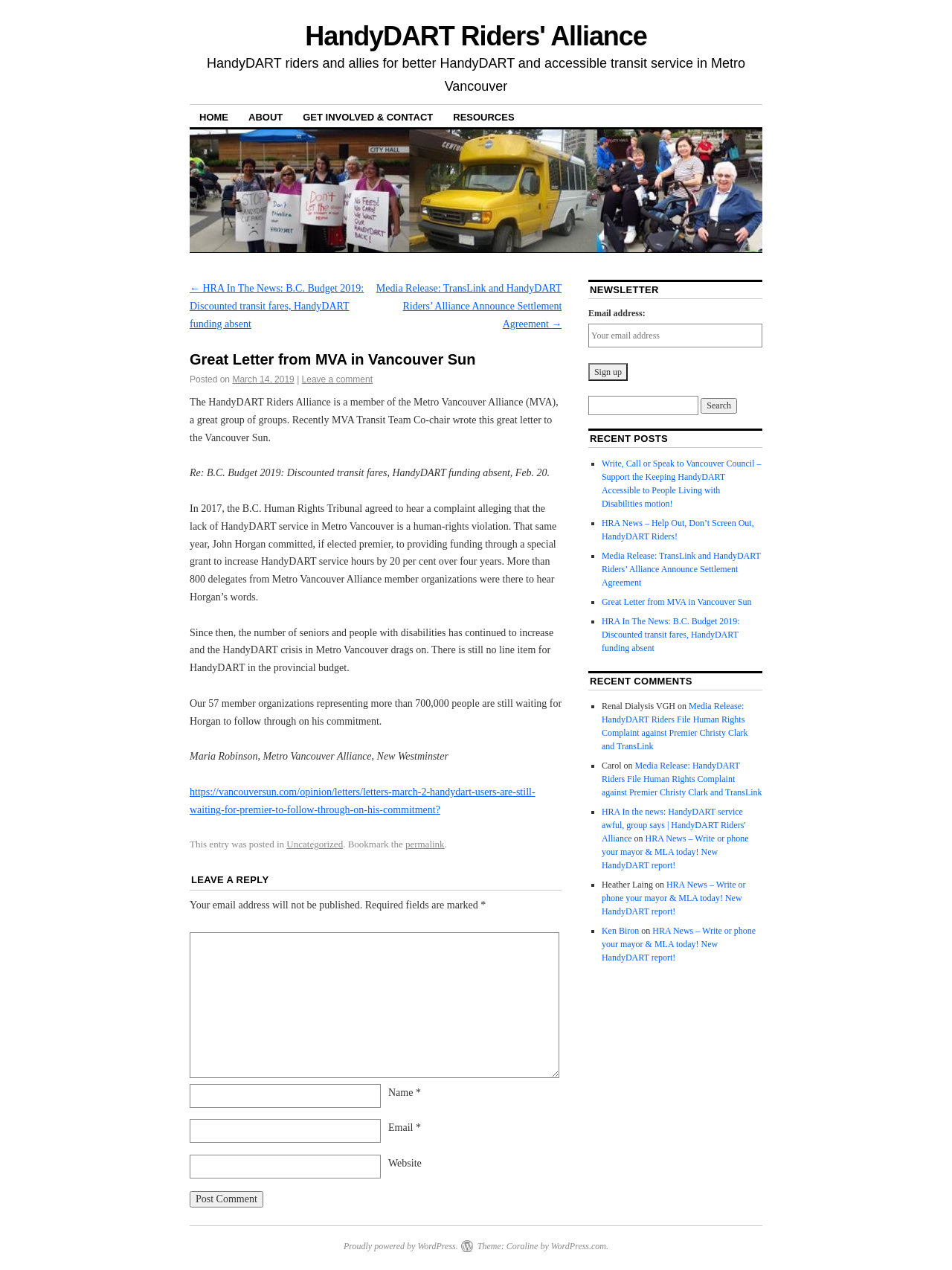What is the name of the alliance?
Please answer the question with a detailed response using the information from the screenshot.

The name of the alliance can be found in the top-left corner of the webpage, where it says 'HandyDART Riders' Alliance'.